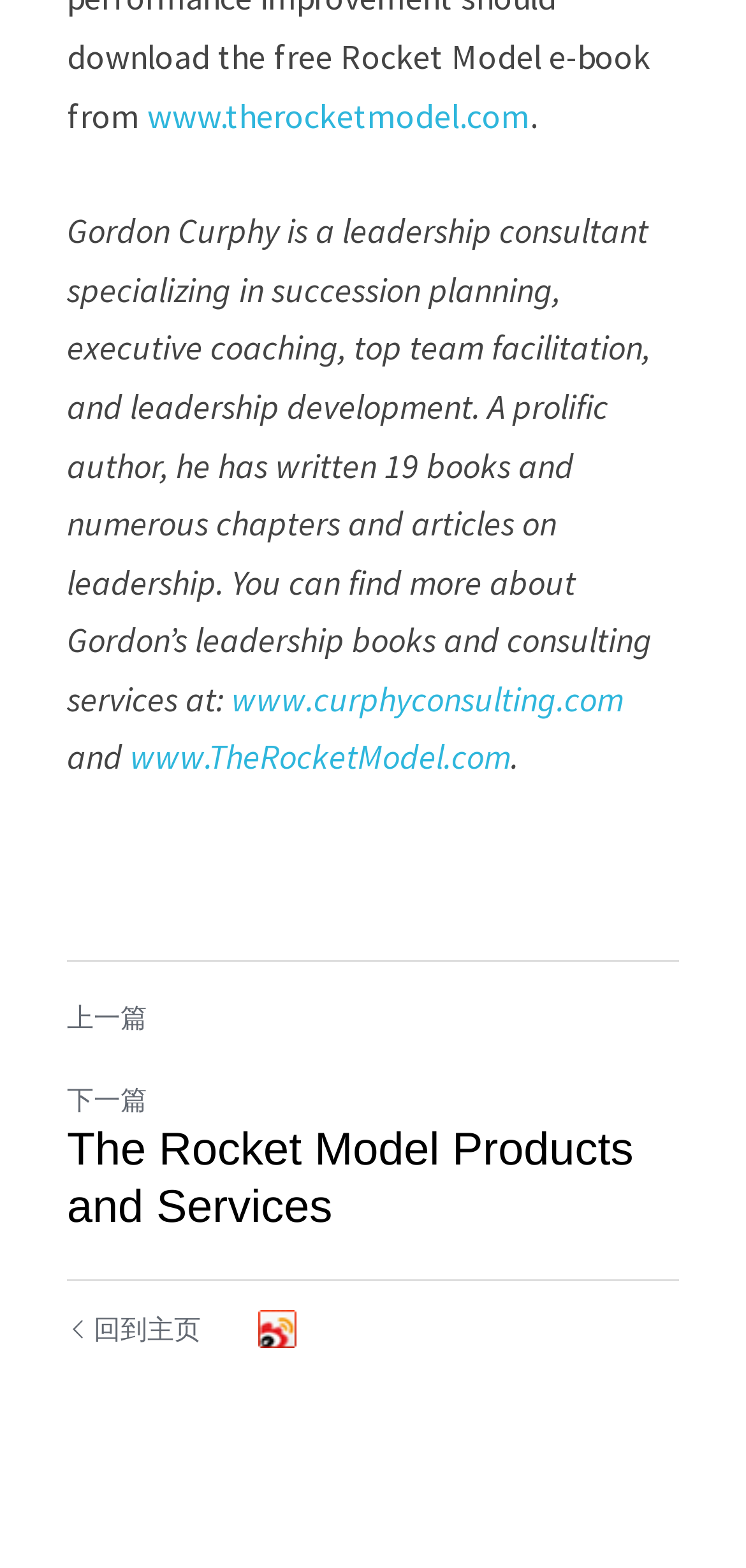What is the position of the image on the webpage?
Examine the image closely and answer the question with as much detail as possible.

By analyzing the bounding box coordinates of the image element, I found that its y1 and y2 values are 0.835 and 0.86, respectively. These values indicate that the image is positioned at the bottom of the webpage. Additionally, its x1 and x2 values are 0.346 and 0.397, respectively, which suggest that the image is positioned towards the right side of the webpage.